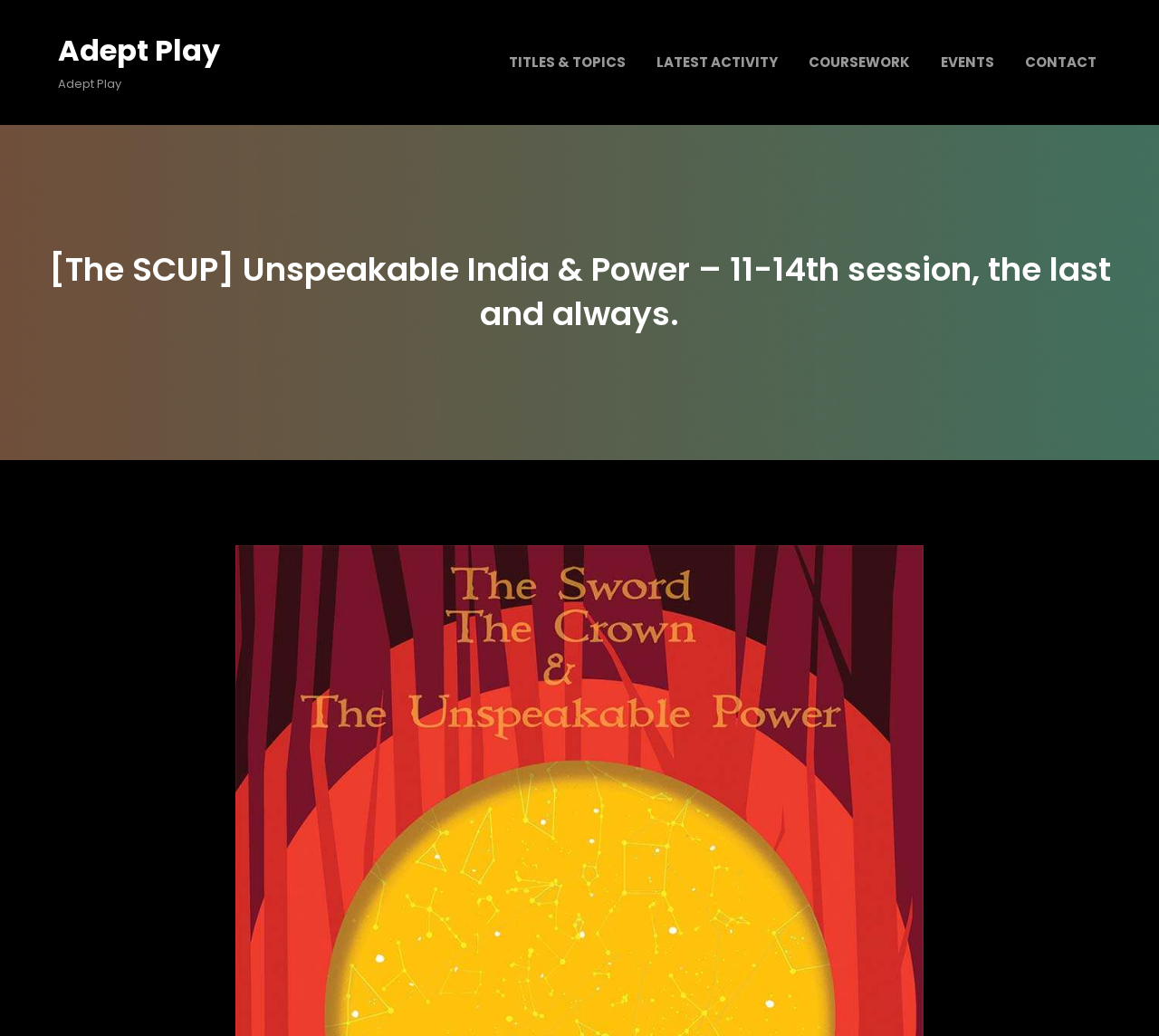Provide a short answer using a single word or phrase for the following question: 
What is the heading below the top navigation bar?

[The SCUP] Unspeakable India & Power – 11-14th session, the last and always.